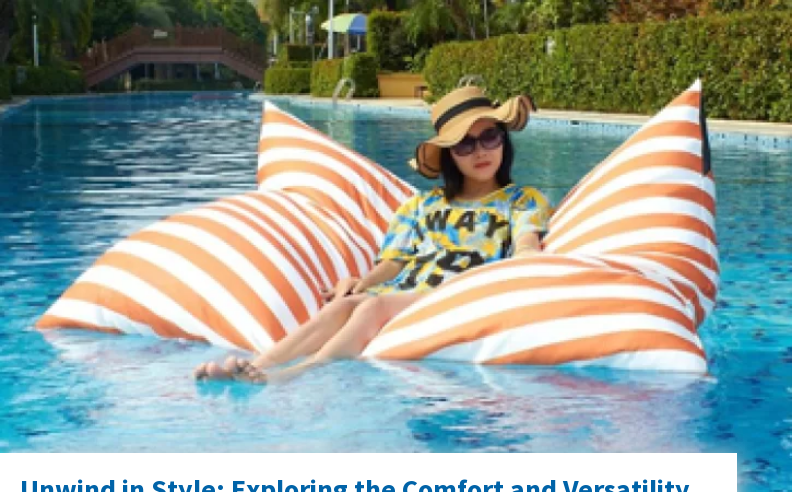What is the purpose of the outdoor bean bags?
Look at the image and answer the question with a single word or phrase.

Leisure time